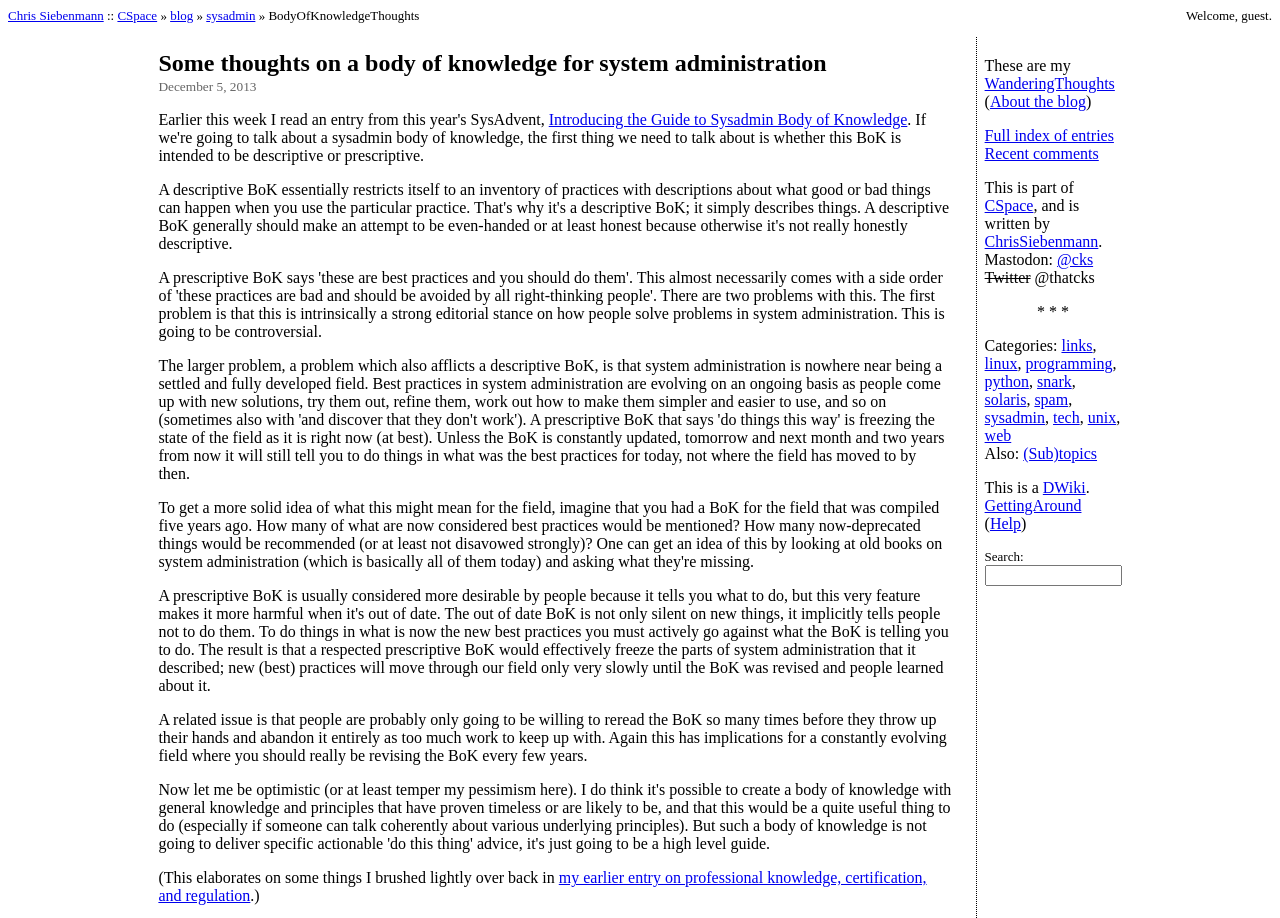Use a single word or phrase to answer this question: 
What is the category of the blog post?

sysadmin